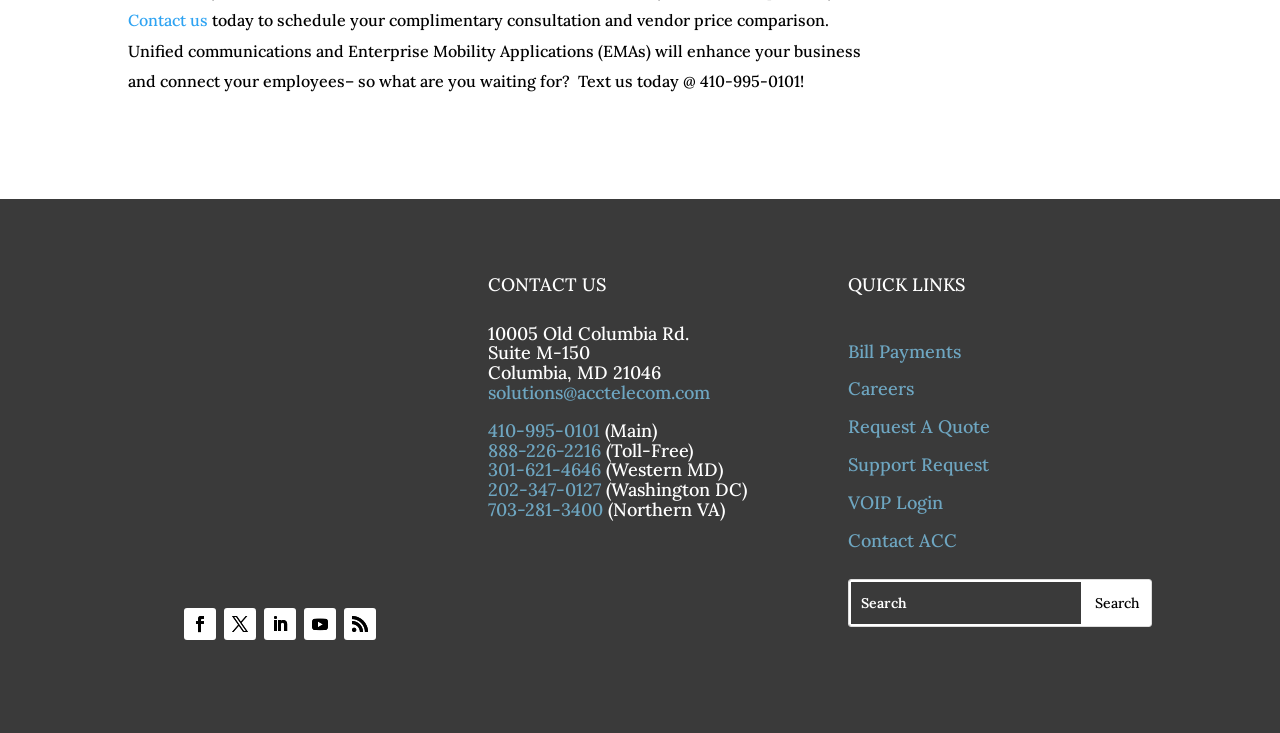Please provide the bounding box coordinates for the UI element as described: "202-347-0127". The coordinates must be four floats between 0 and 1, represented as [left, top, right, bottom].

[0.381, 0.652, 0.47, 0.684]